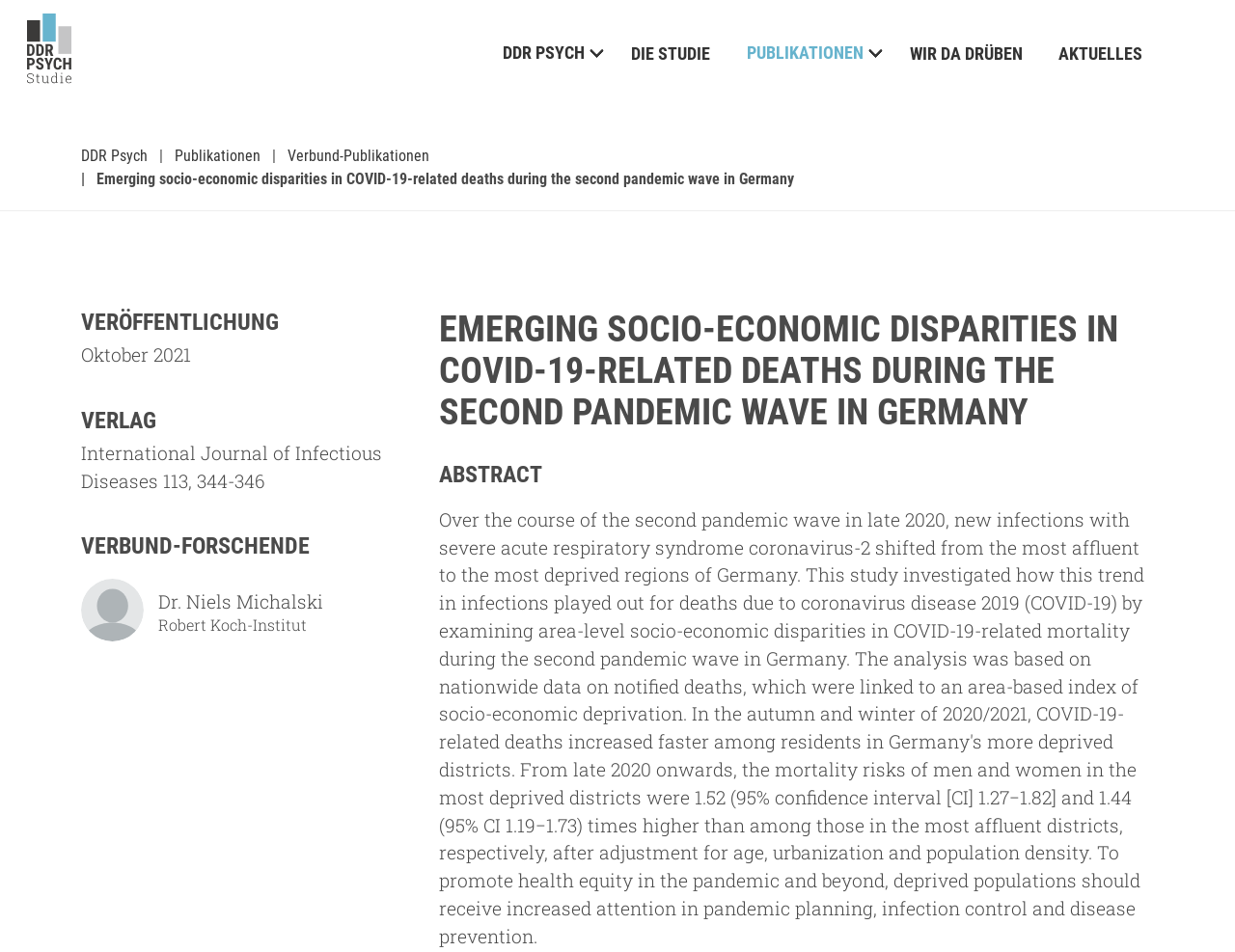Who is one of the authors of the article?
Give a thorough and detailed response to the question.

I found the name of one of the authors of the article in the 'VERBUND-FORSCHENDE' section, which is 'Dr. Niels Michalski Robert Koch-Institut'.